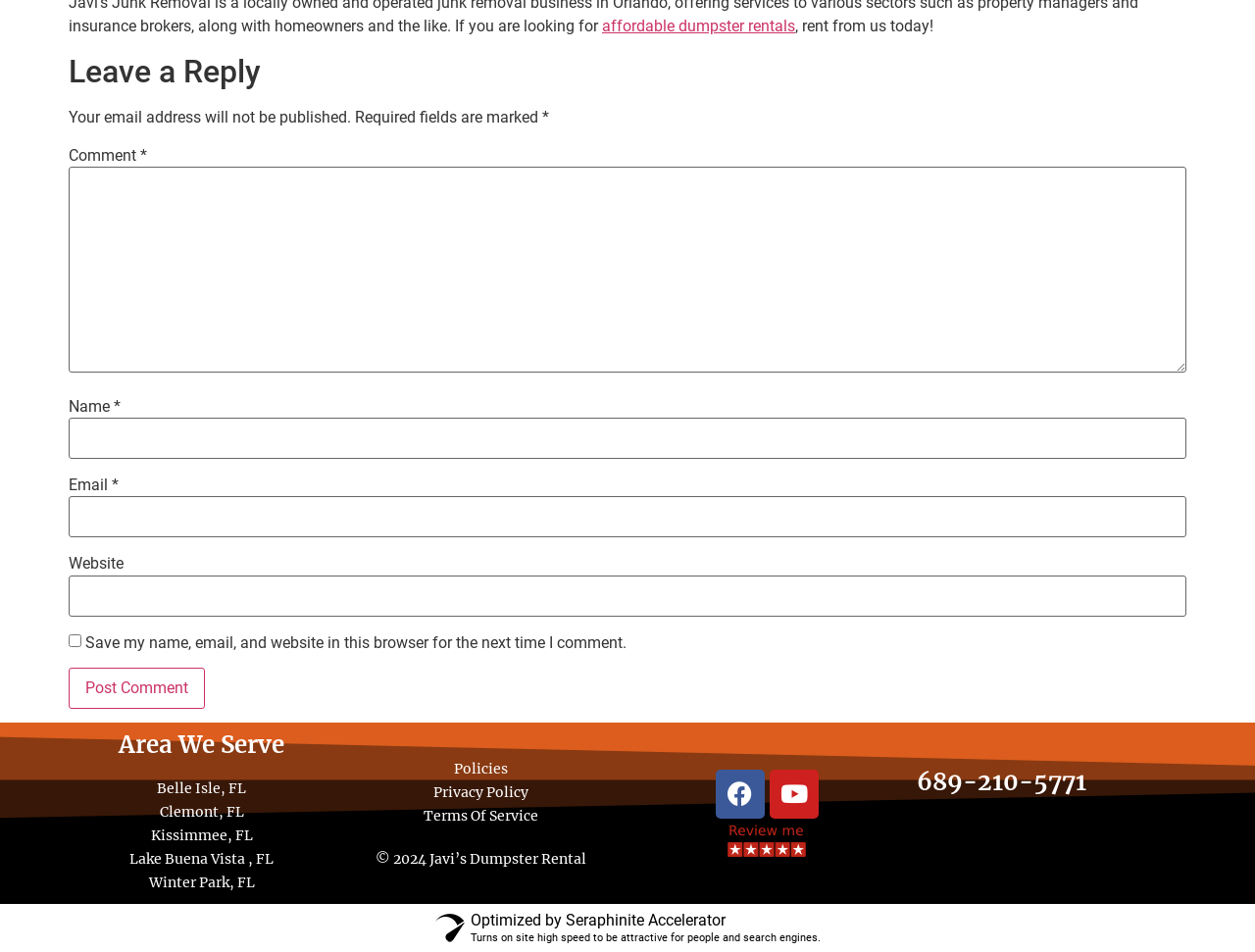Please identify the bounding box coordinates of the element that needs to be clicked to execute the following command: "Click on the 'THE WORLD OF EDUCATION' link". Provide the bounding box using four float numbers between 0 and 1, formatted as [left, top, right, bottom].

None